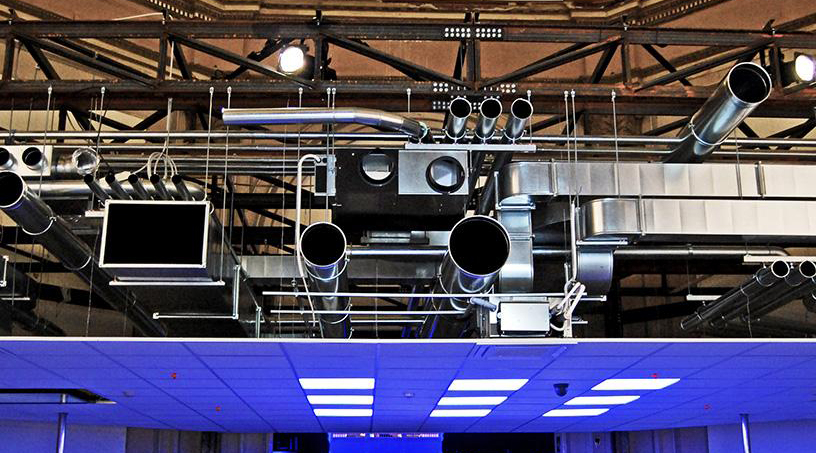What is the purpose of the pipes and ventilation systems?
Look at the image and provide a detailed response to the question.

According to the caption, the arrangement of pipes and ventilation systems serves both practical purposes, likely related to airflow and temperature control, and artistic purposes, contributing to the overall aesthetic and expression of the space.